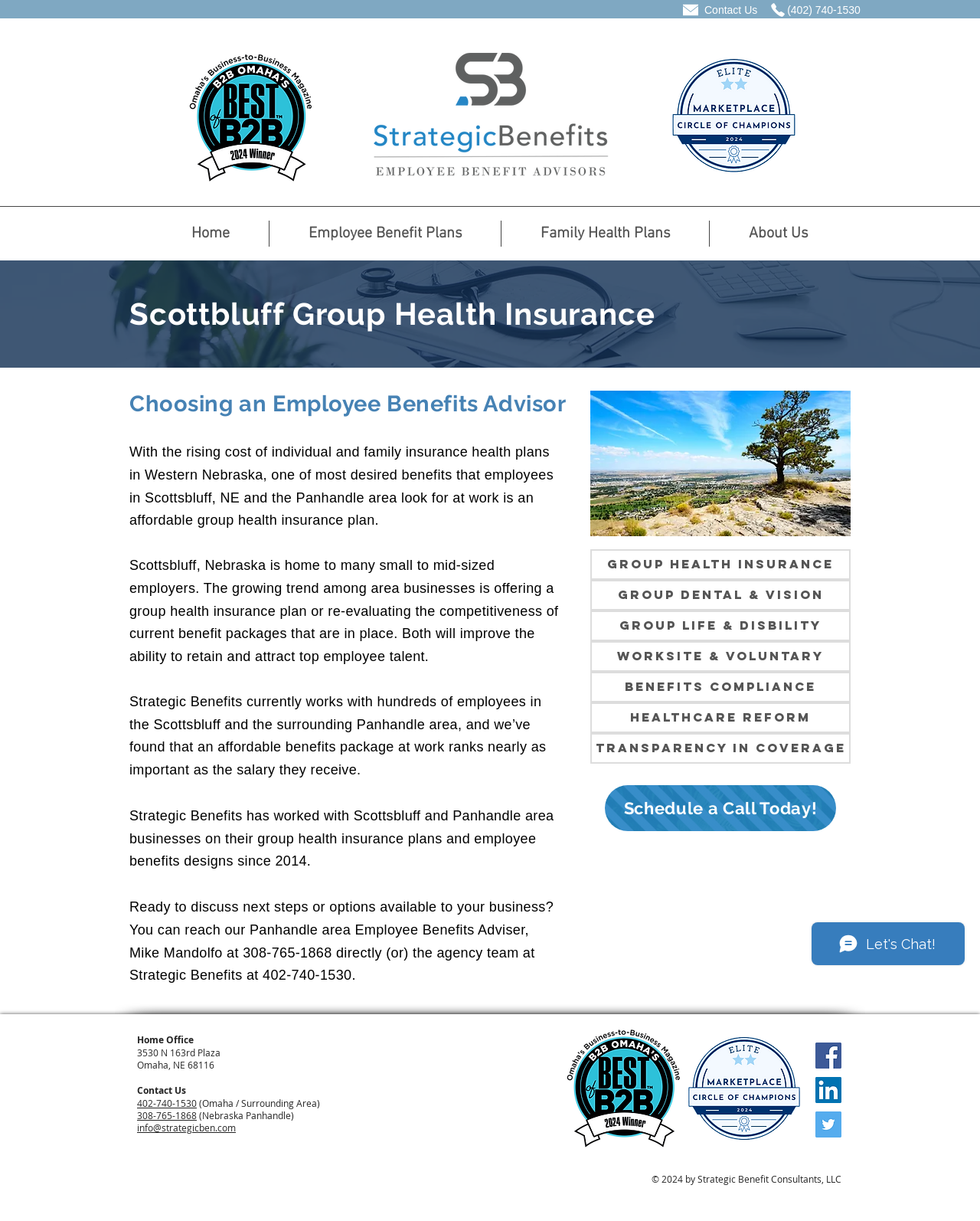Please provide the bounding box coordinates for the element that needs to be clicked to perform the instruction: "Navigate to Home". The coordinates must consist of four float numbers between 0 and 1, formatted as [left, top, right, bottom].

[0.155, 0.181, 0.274, 0.202]